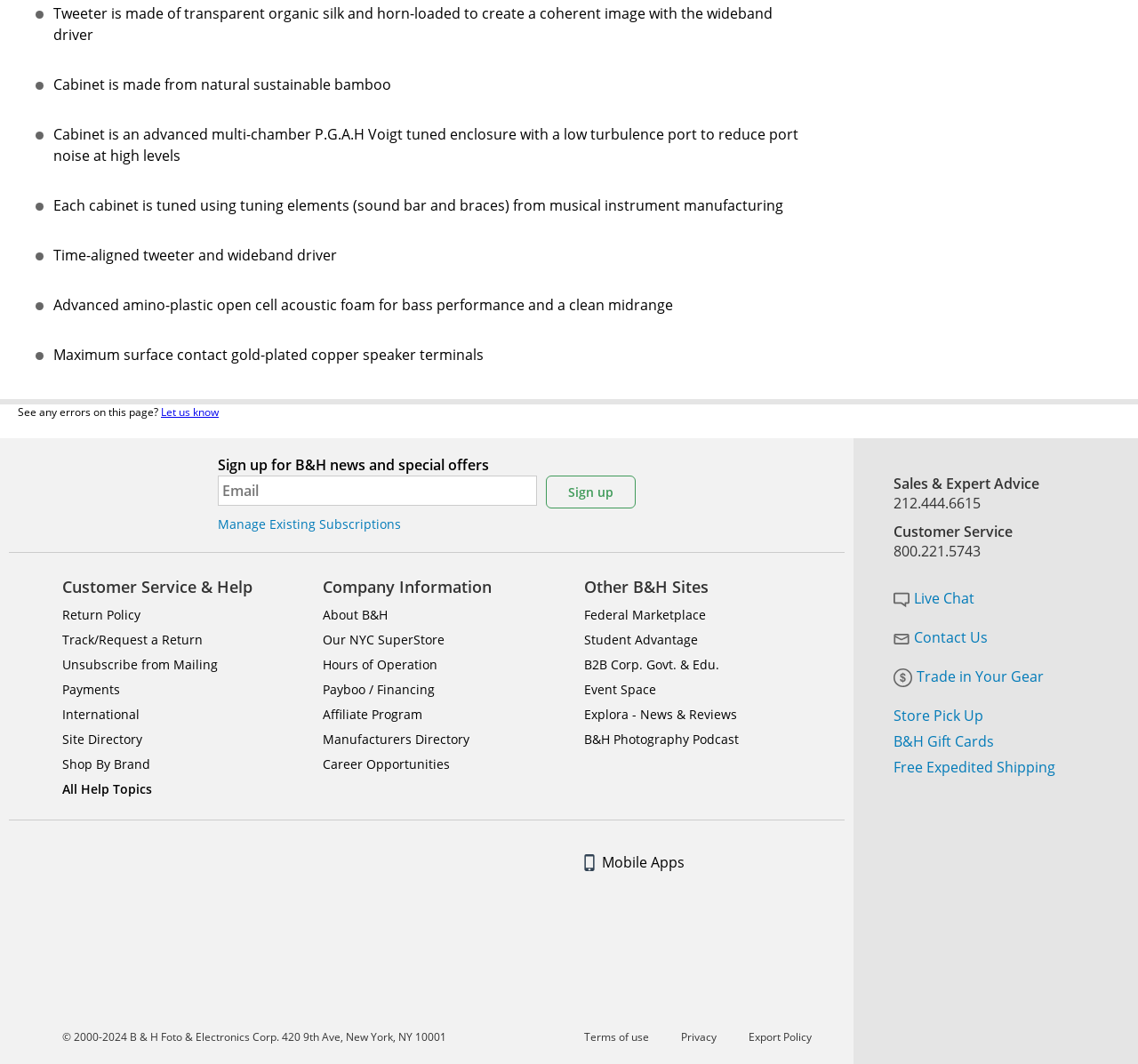Respond with a single word or short phrase to the following question: 
What is the material of the cabinet?

Natural sustainable bamboo